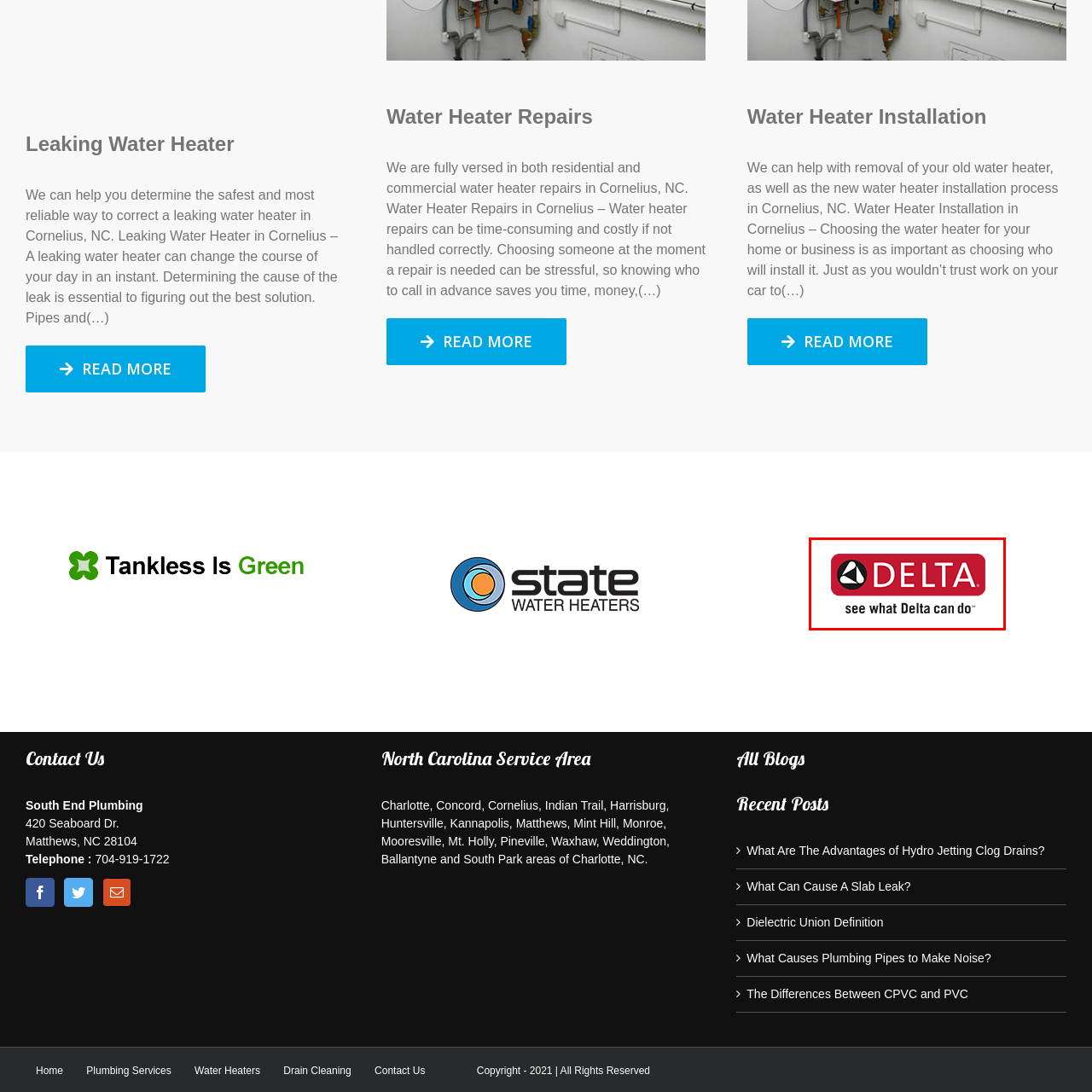Carefully analyze the image within the red boundary and describe it extensively.

The image features the logo of Delta, prominently displayed on a red background. The logo includes the word "DELTA" in white capital letters, accompanied by a geometric symbol composed of a triangle and two semi-circles. Below the logo, the tagline "see what Delta can do™" is presented in a clean and modern font, reinforcing the brand's commitment to innovation and quality. This visual representation is likely associated with the company's offerings, which include plumbing fixtures and water solutions, emphasizing reliability and advanced technology.